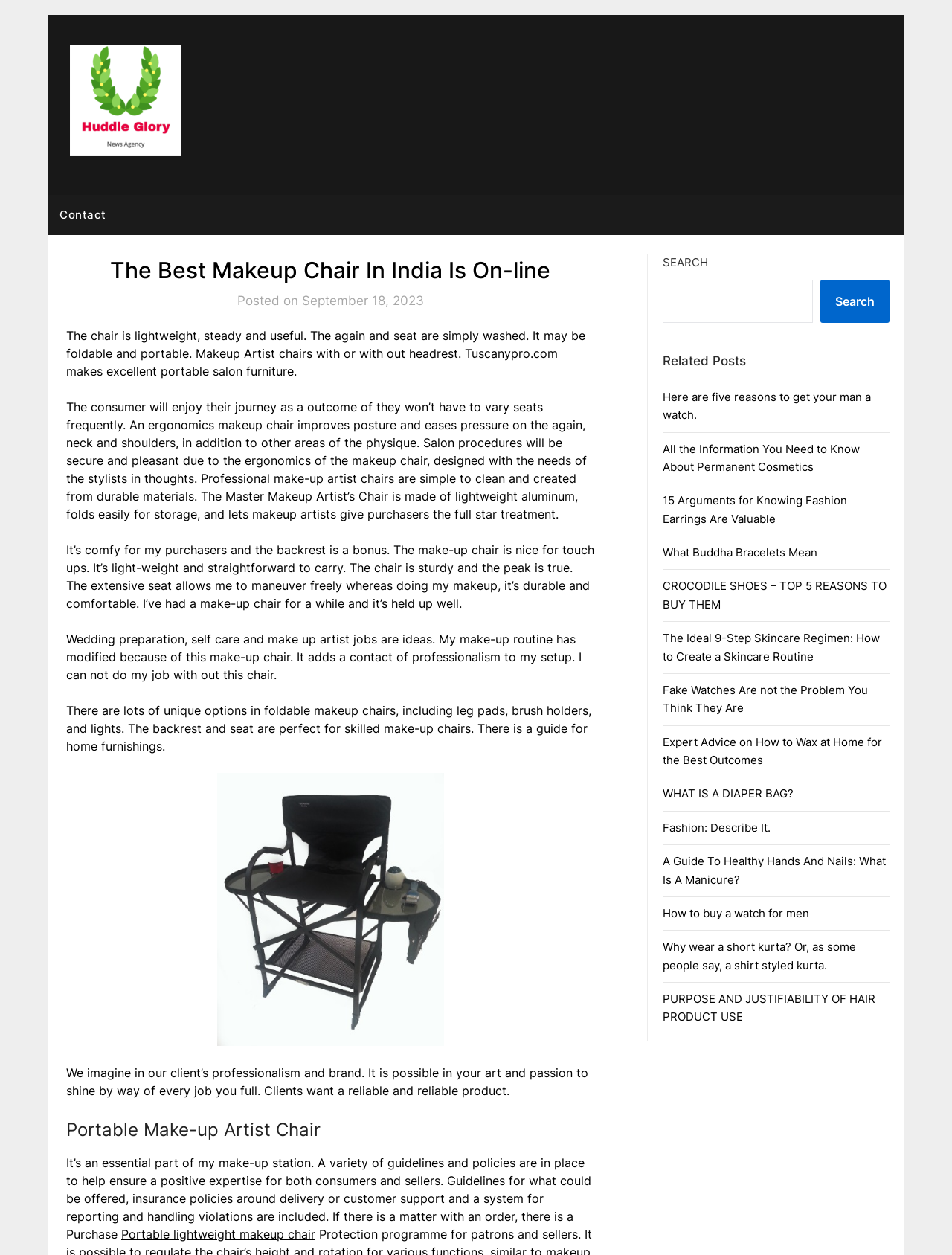Can you identify the bounding box coordinates of the clickable region needed to carry out this instruction: 'View the 'Related Posts''? The coordinates should be four float numbers within the range of 0 to 1, stated as [left, top, right, bottom].

[0.696, 0.281, 0.934, 0.297]